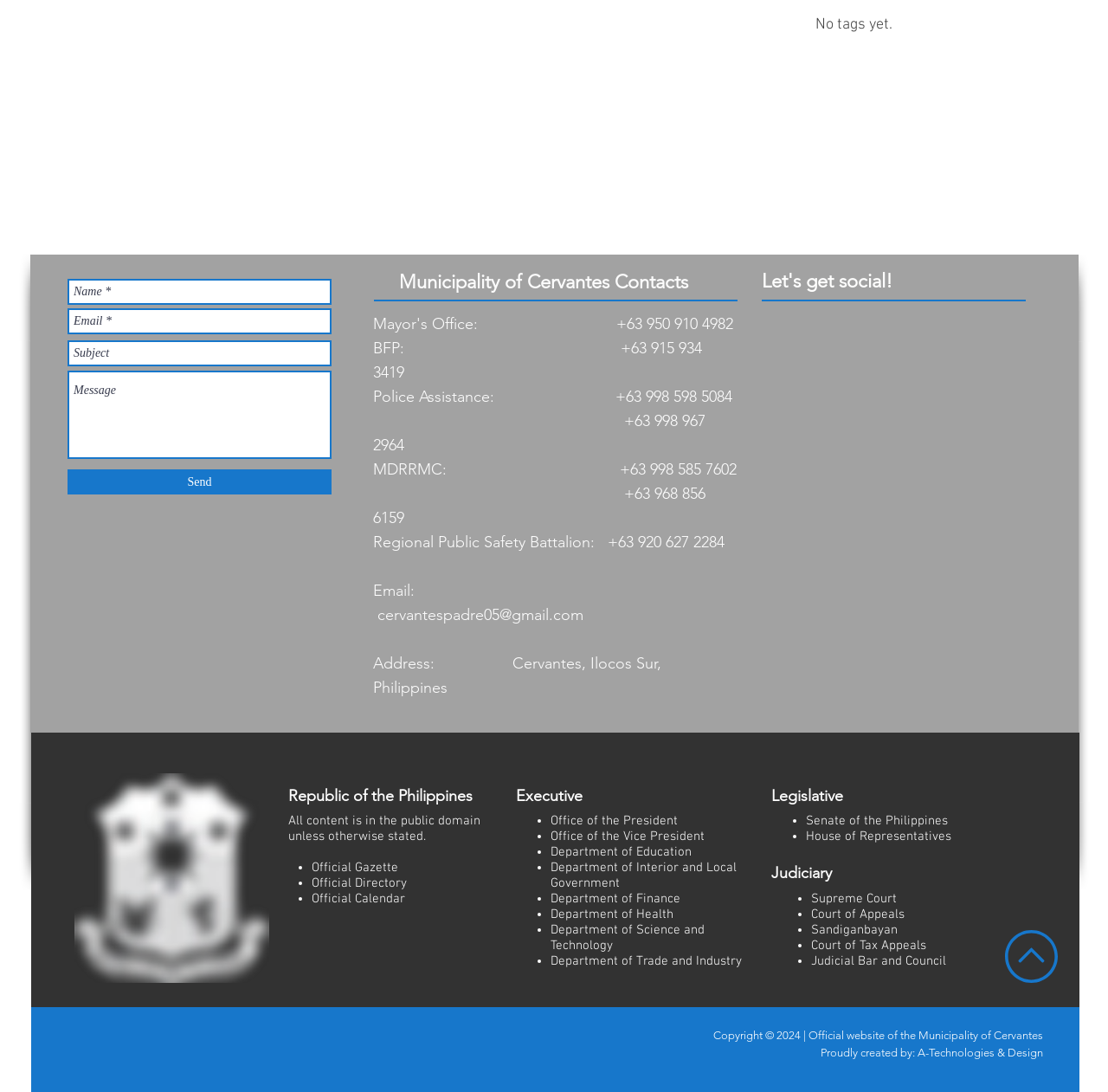Based on the element description, predict the bounding box coordinates (top-left x, top-left y, bottom-right x, bottom-right y) for the UI element in the screenshot: Department of Science and Technology

[0.497, 0.845, 0.636, 0.873]